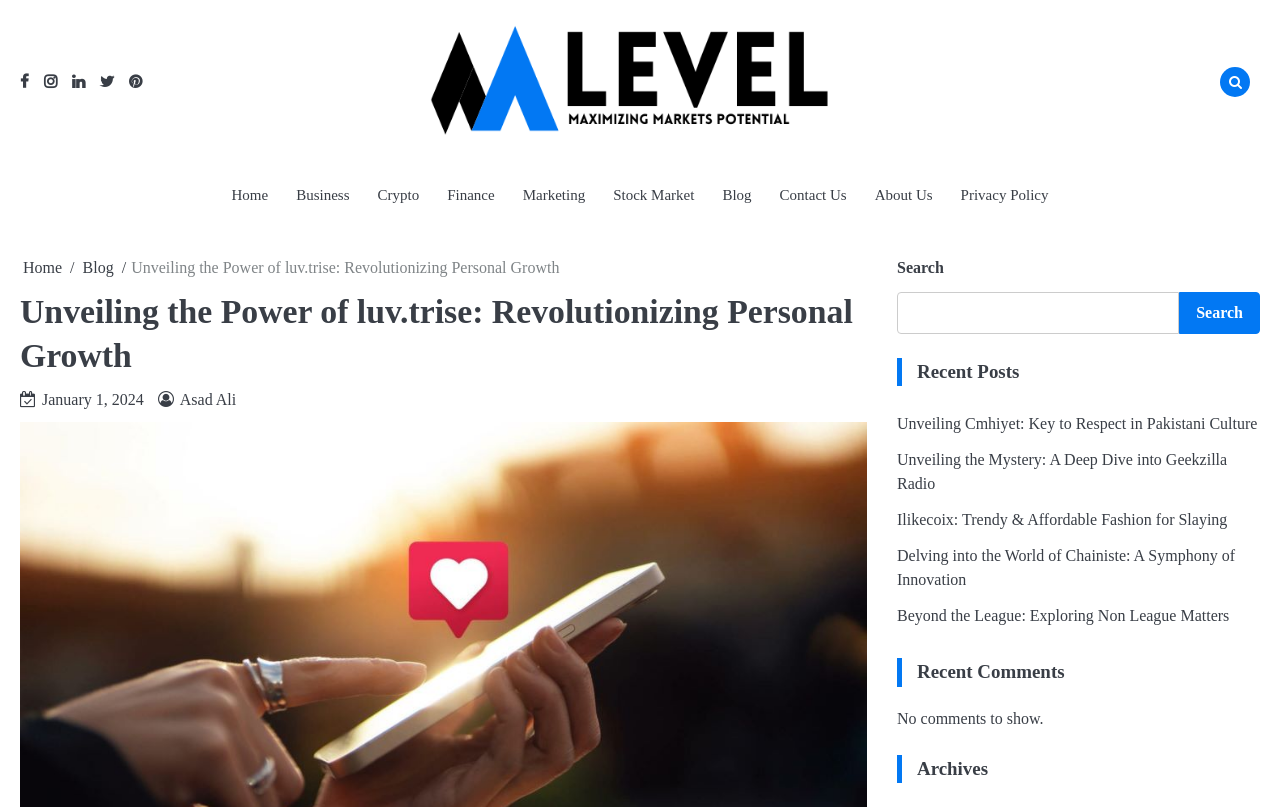Please provide a comprehensive answer to the question based on the screenshot: How many social media links are present at the top?

There are five social media links present at the top of the webpage, namely Facebook, Instagram, Linkedin, Twitter, and Pinterest, which can be identified by their respective icons and bounding box coordinates.